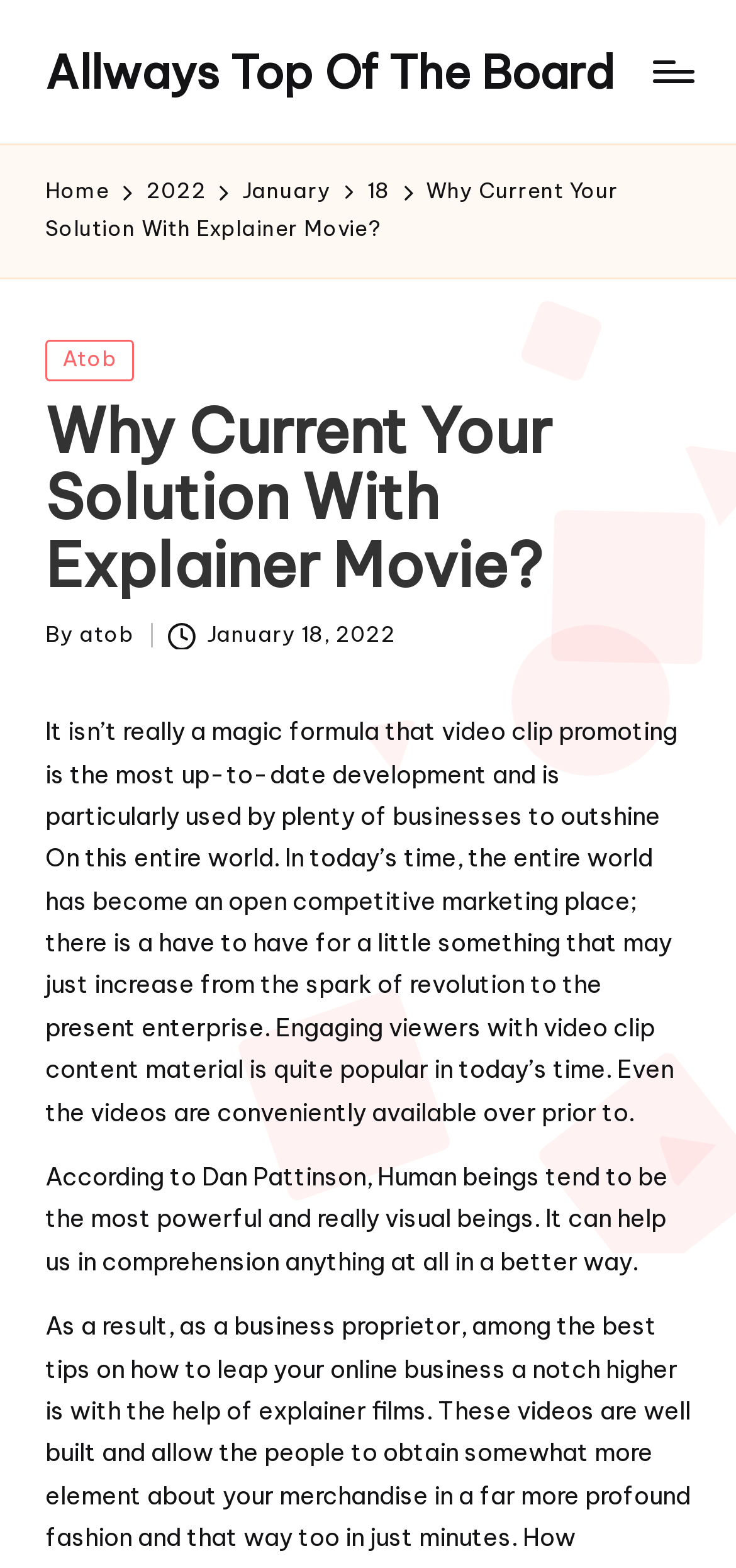Describe the webpage meticulously, covering all significant aspects.

The webpage is about the importance of using explainer movies in current business solutions. At the top, there is a link to "Allways Top Of The Board" and a button labeled "Menu" that controls the primary navigation. Below these elements, there is a navigation section labeled "Breadcrumbs" that contains links to "Home", "2022", "January", and "18".

Following the navigation section, there is a heading that repeats the title "Why Current Your Solution With Explainer Movie?" and a paragraph of text that explains the importance of video content in today's competitive marketing world. The text describes how engaging viewers with video content is popular and how it can help businesses stand out.

Below this paragraph, there are two more paragraphs of text that continue to discuss the benefits of using video content. The first paragraph quotes Dan Pattinson, stating that humans are visual beings and that video content helps with comprehension. The second paragraph is not fully visible, but it appears to continue the discussion on the importance of video content.

At the bottom right of the page, there is a link labeled "Scroll to Top".